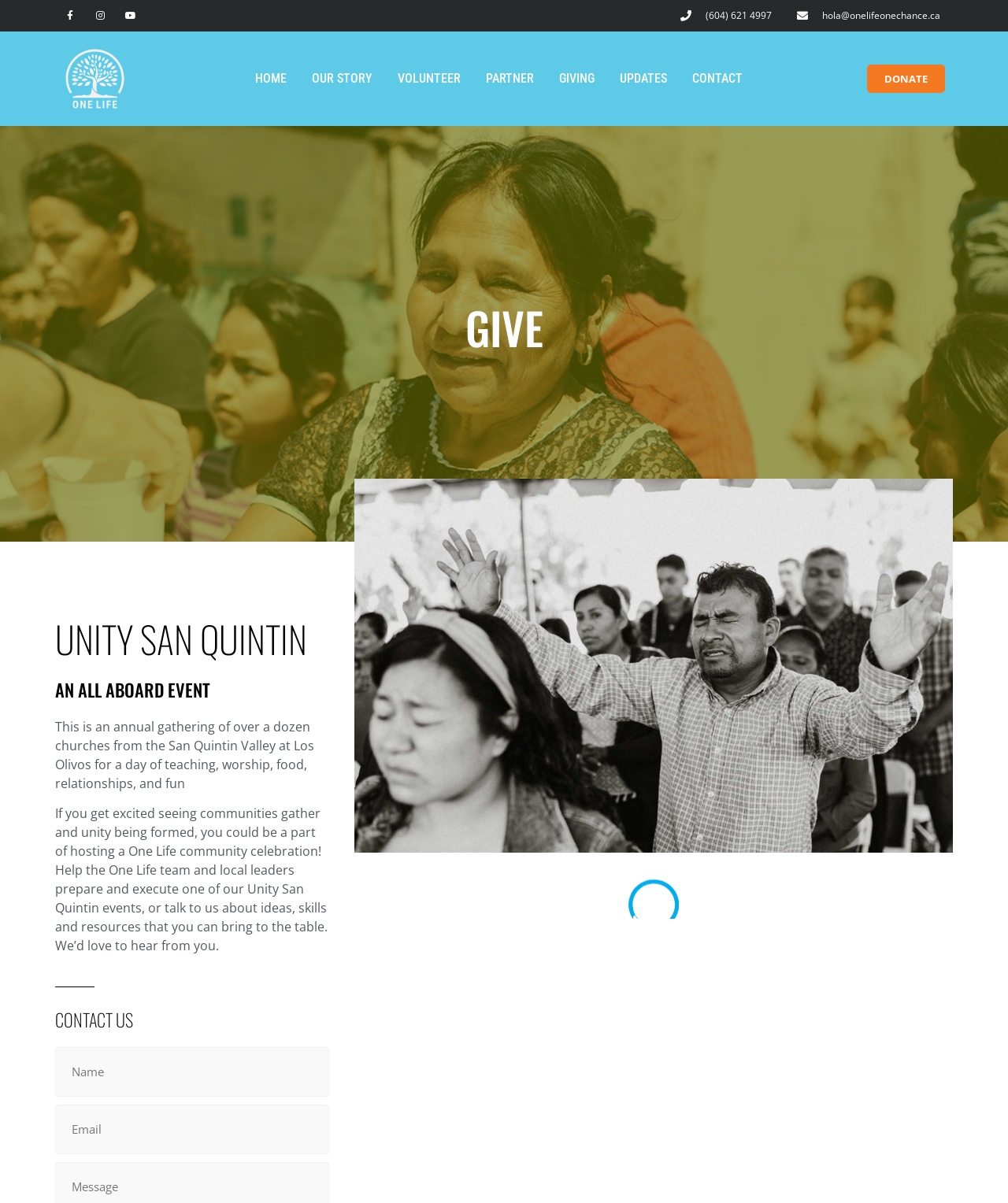What is the theme of the image on the webpage?
Kindly answer the question with as much detail as you can.

The image on the webpage is captioned 'One-Life-One-Chance-Worshipping', suggesting that the theme of the image is related to worship or religious gatherings, which aligns with the overall theme of the Unity San Quintin event.